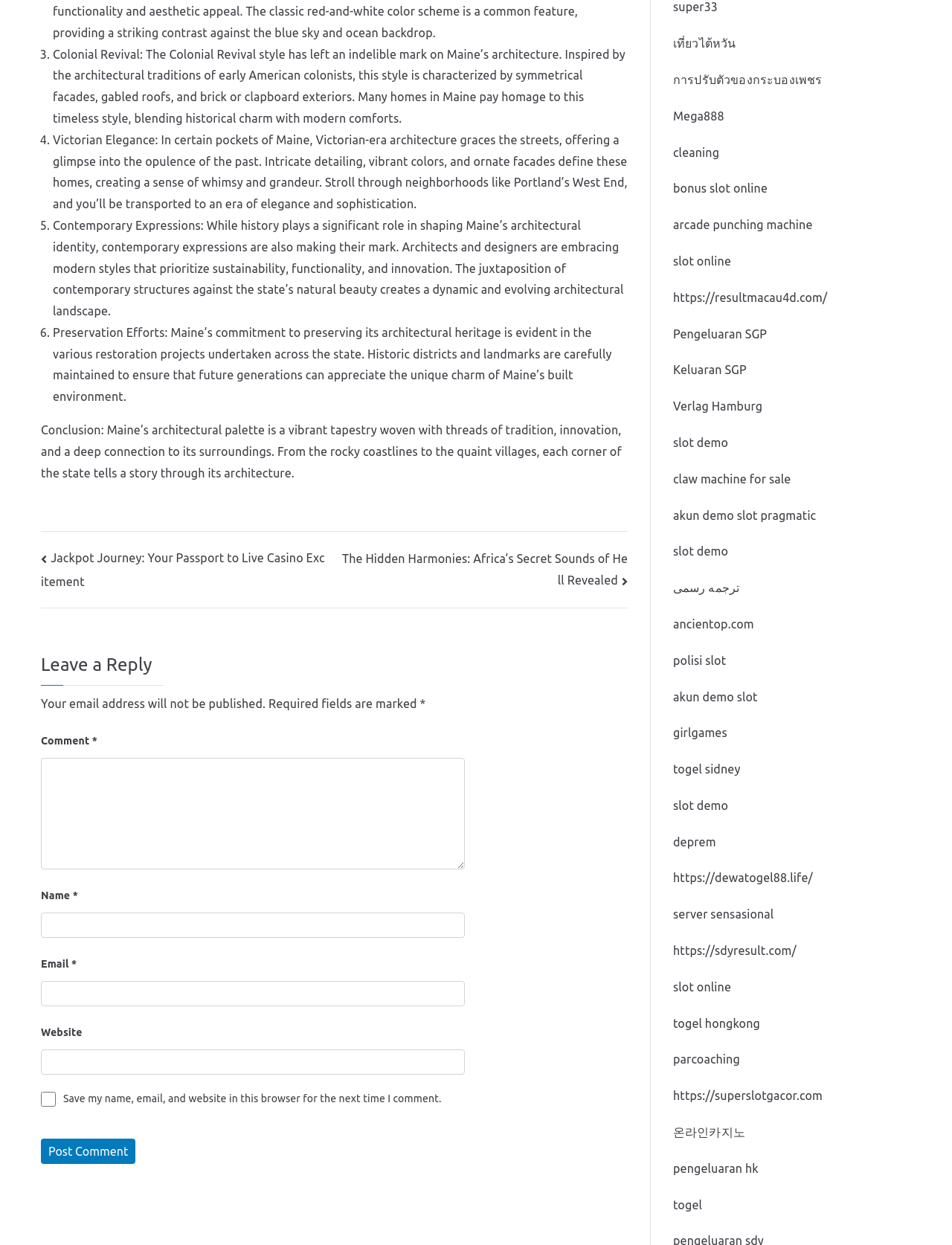Identify the bounding box coordinates for the UI element mentioned here: "parent_node: Website name="url"". Provide the coordinates as four float values between 0 and 1, i.e., [left, top, right, bottom].

[0.043, 0.843, 0.488, 0.863]